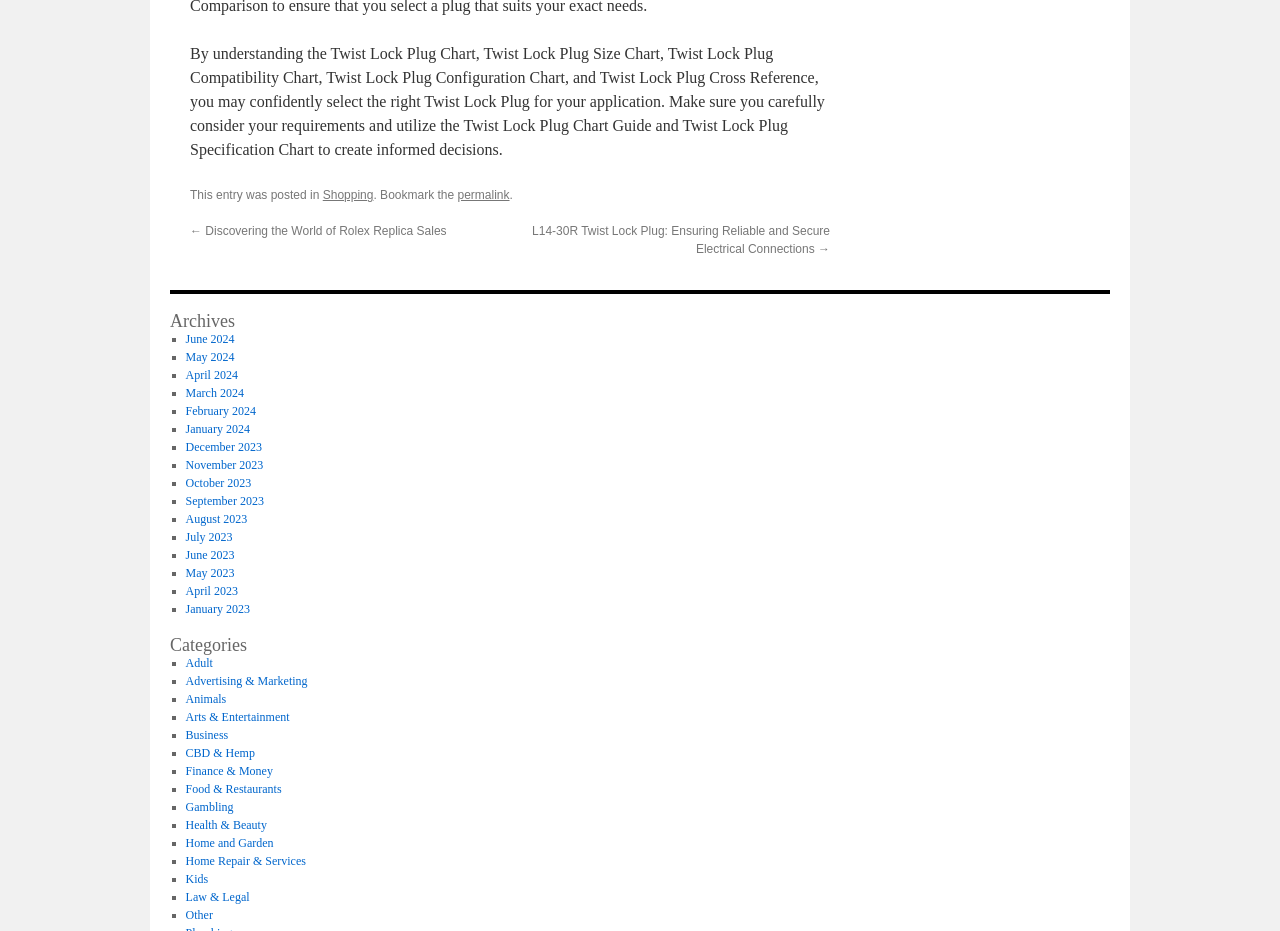Point out the bounding box coordinates of the section to click in order to follow this instruction: "Go to the previous post".

[0.148, 0.241, 0.349, 0.256]